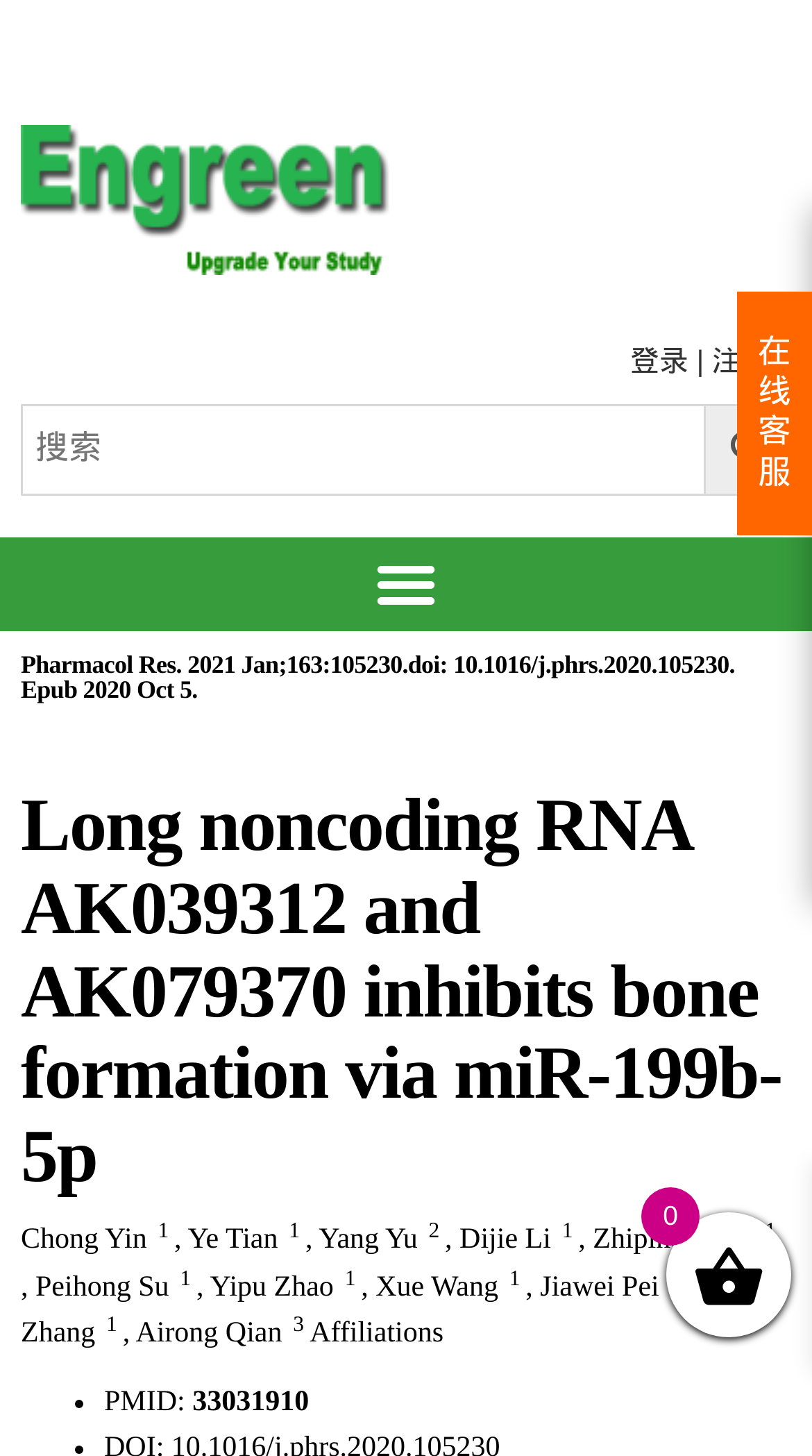Please determine the bounding box coordinates of the clickable area required to carry out the following instruction: "click login". The coordinates must be four float numbers between 0 and 1, represented as [left, top, right, bottom].

[0.776, 0.236, 0.848, 0.259]